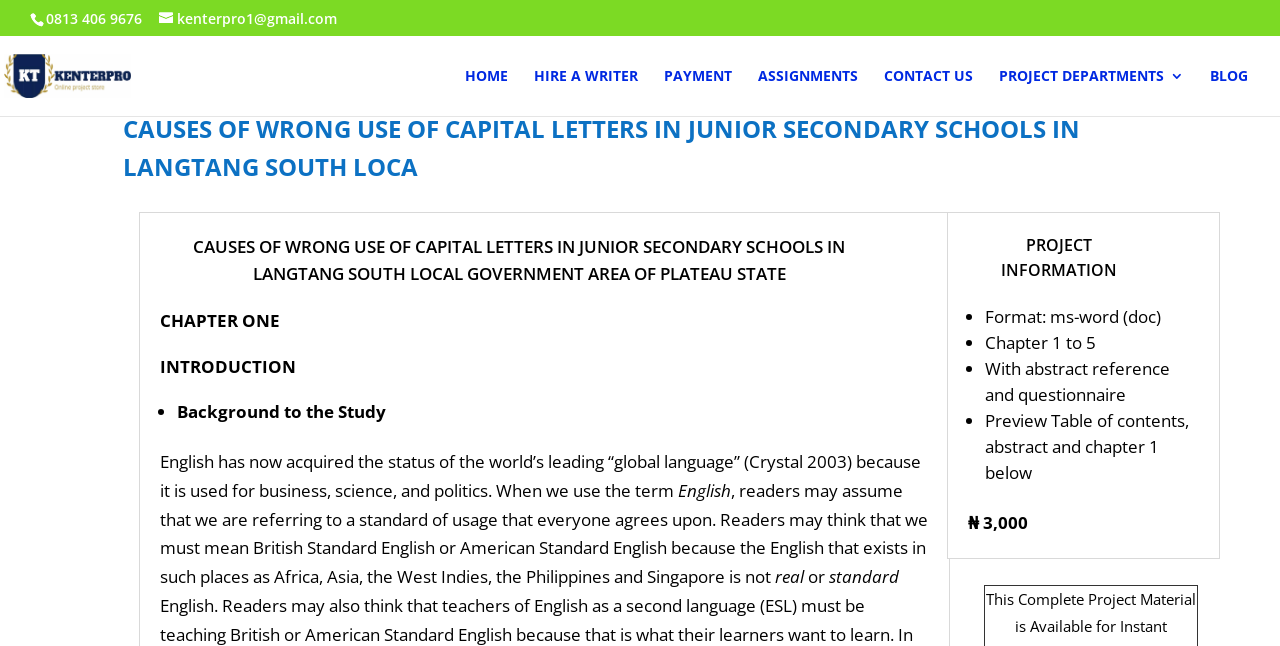Can you pinpoint the bounding box coordinates for the clickable element required for this instruction: "Contact us"? The coordinates should be four float numbers between 0 and 1, i.e., [left, top, right, bottom].

[0.691, 0.107, 0.76, 0.18]